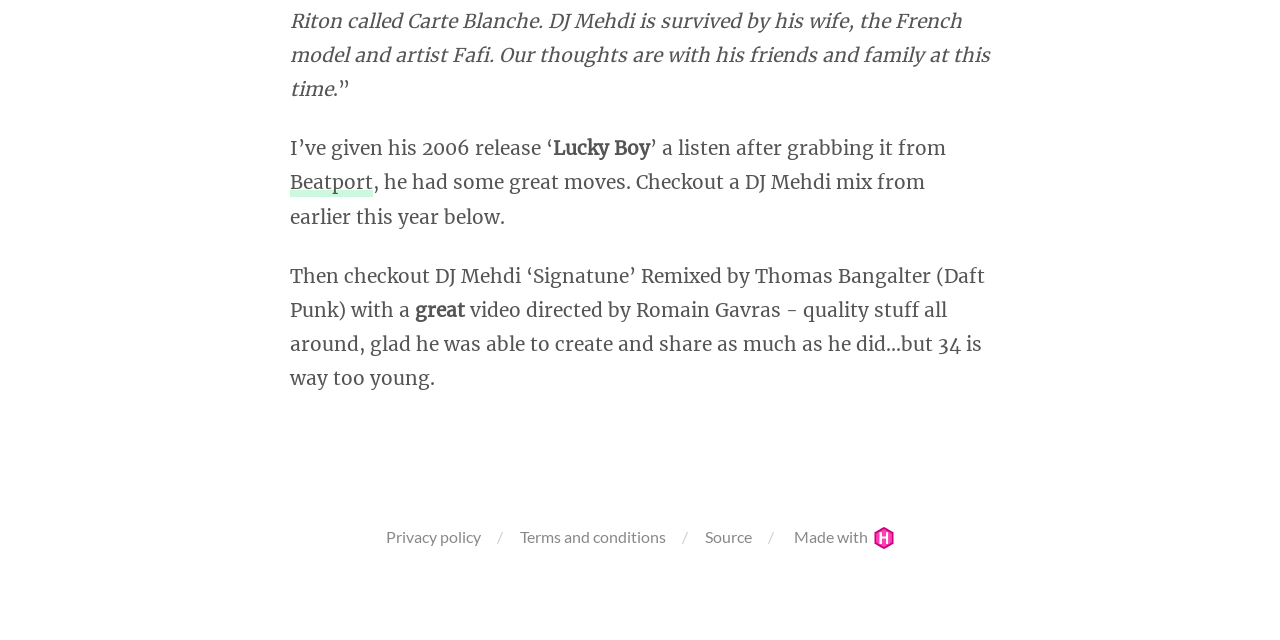Please find the bounding box for the UI component described as follows: "Terms and conditions".

[0.406, 0.823, 0.52, 0.852]